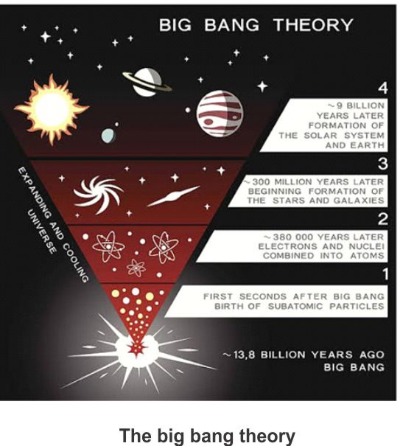Please provide a one-word or phrase answer to the question: 
What formed 380,000 years after the Big Bang?

Atoms